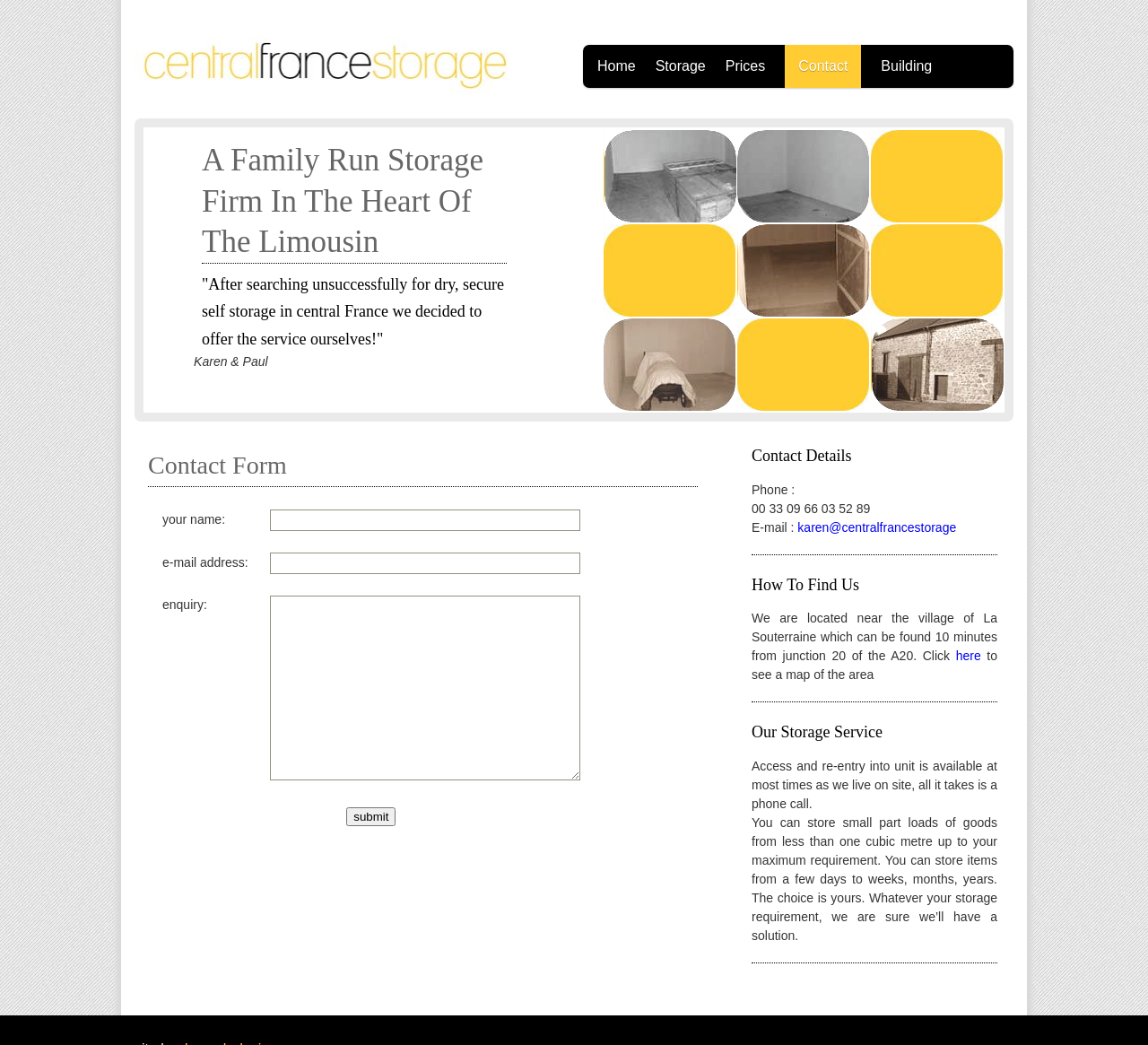Please extract the title of the webpage.

A Family Run Storage Firm In The Heart Of The Limousin